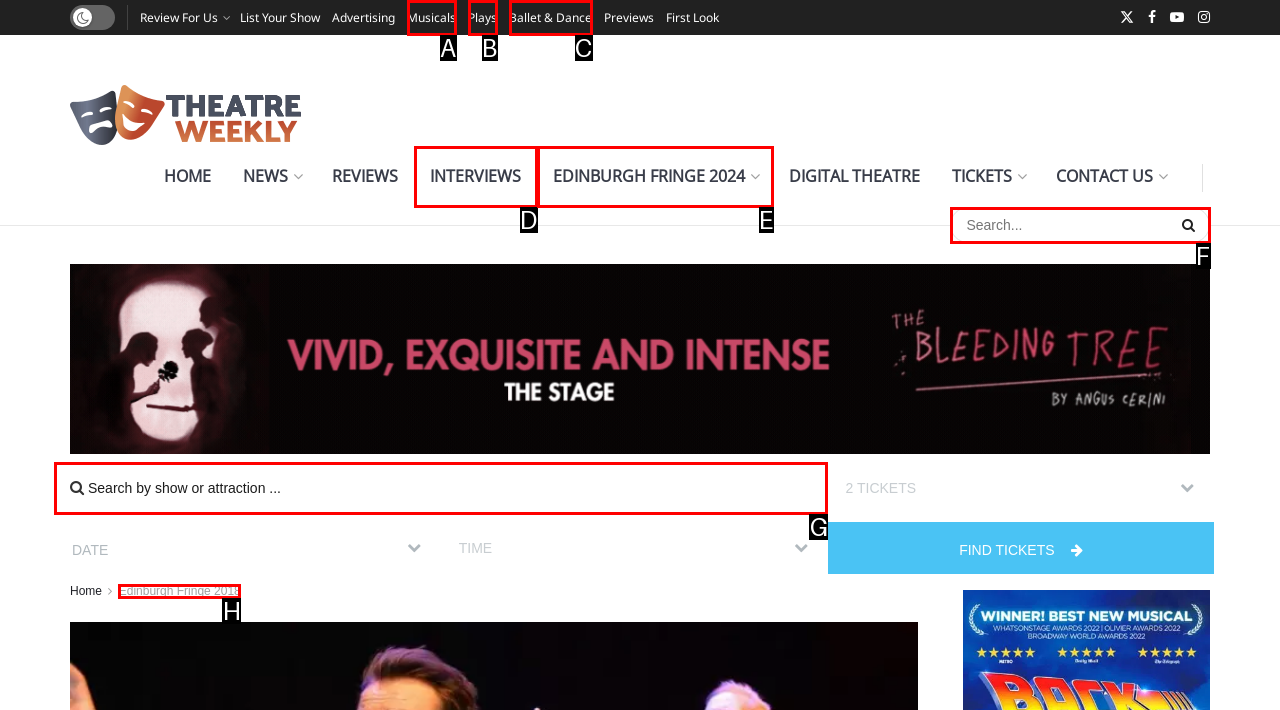Match the description: Ballet & Dance to the appropriate HTML element. Respond with the letter of your selected option.

C